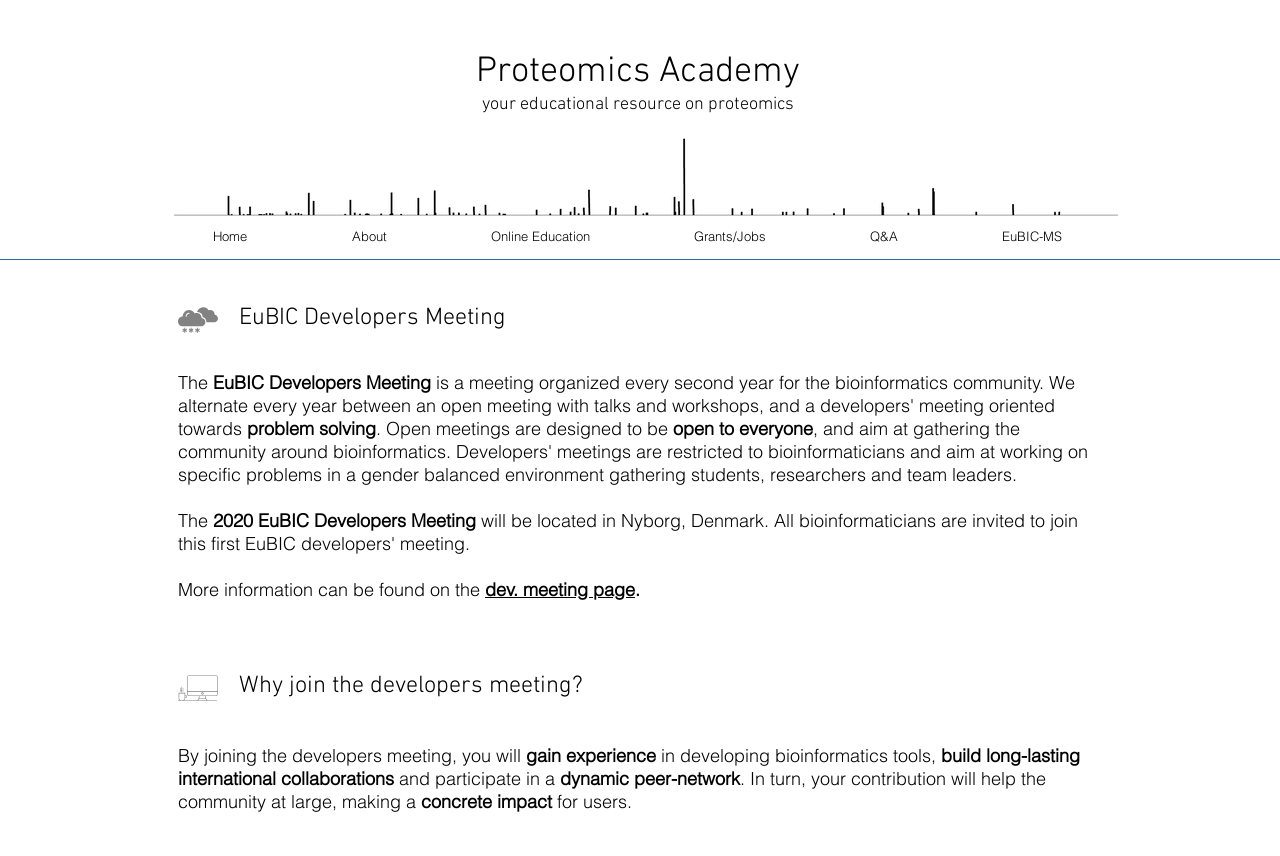Reply to the question with a single word or phrase:
What is the purpose of the developers meeting?

Gain experience and build collaborations